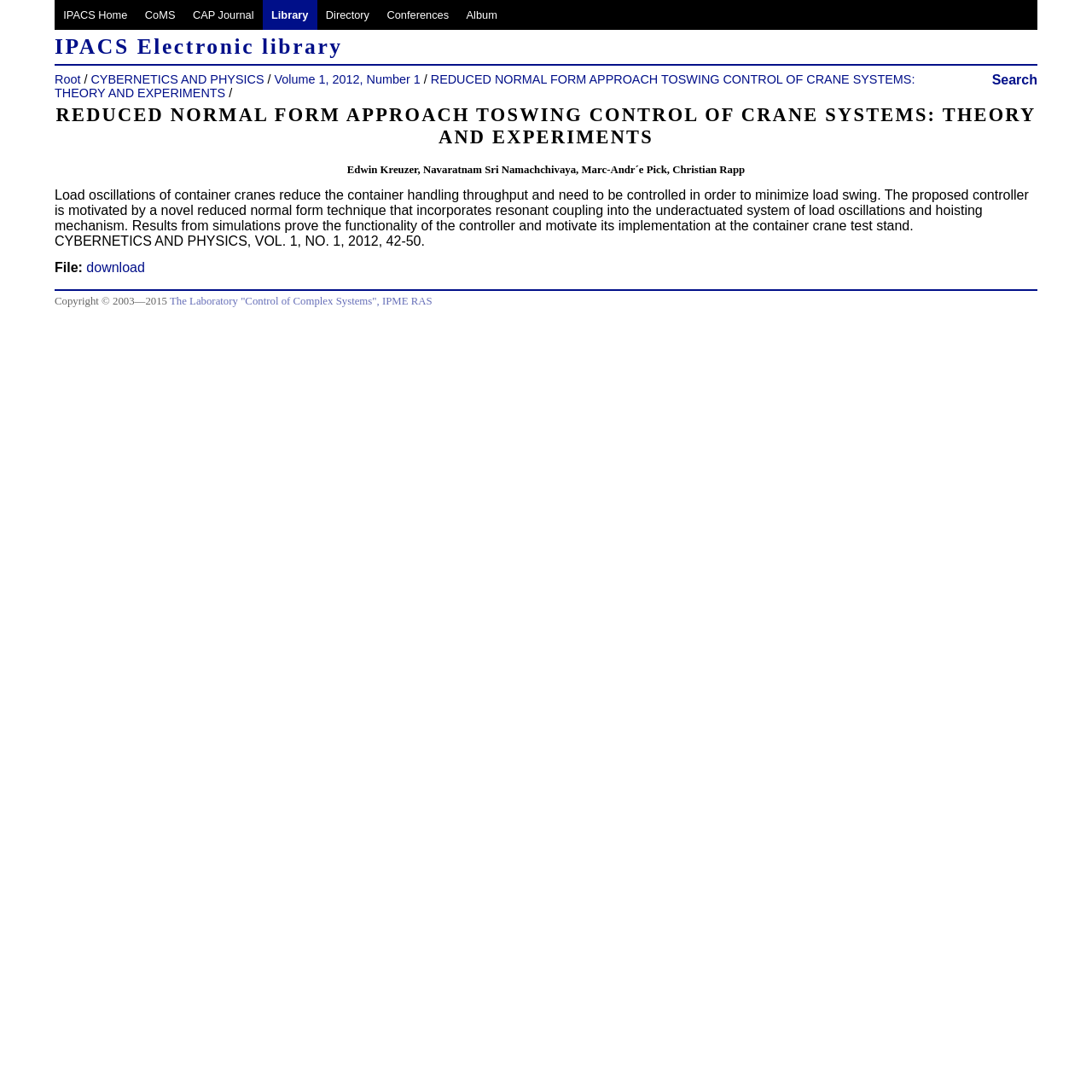What is the title of the document?
Identify the answer in the screenshot and reply with a single word or phrase.

REDUCED NORMAL FORM APPROACH TO SWING CONTROL OF CRANE SYSTEMS: THEORY AND EXPERIMENTS